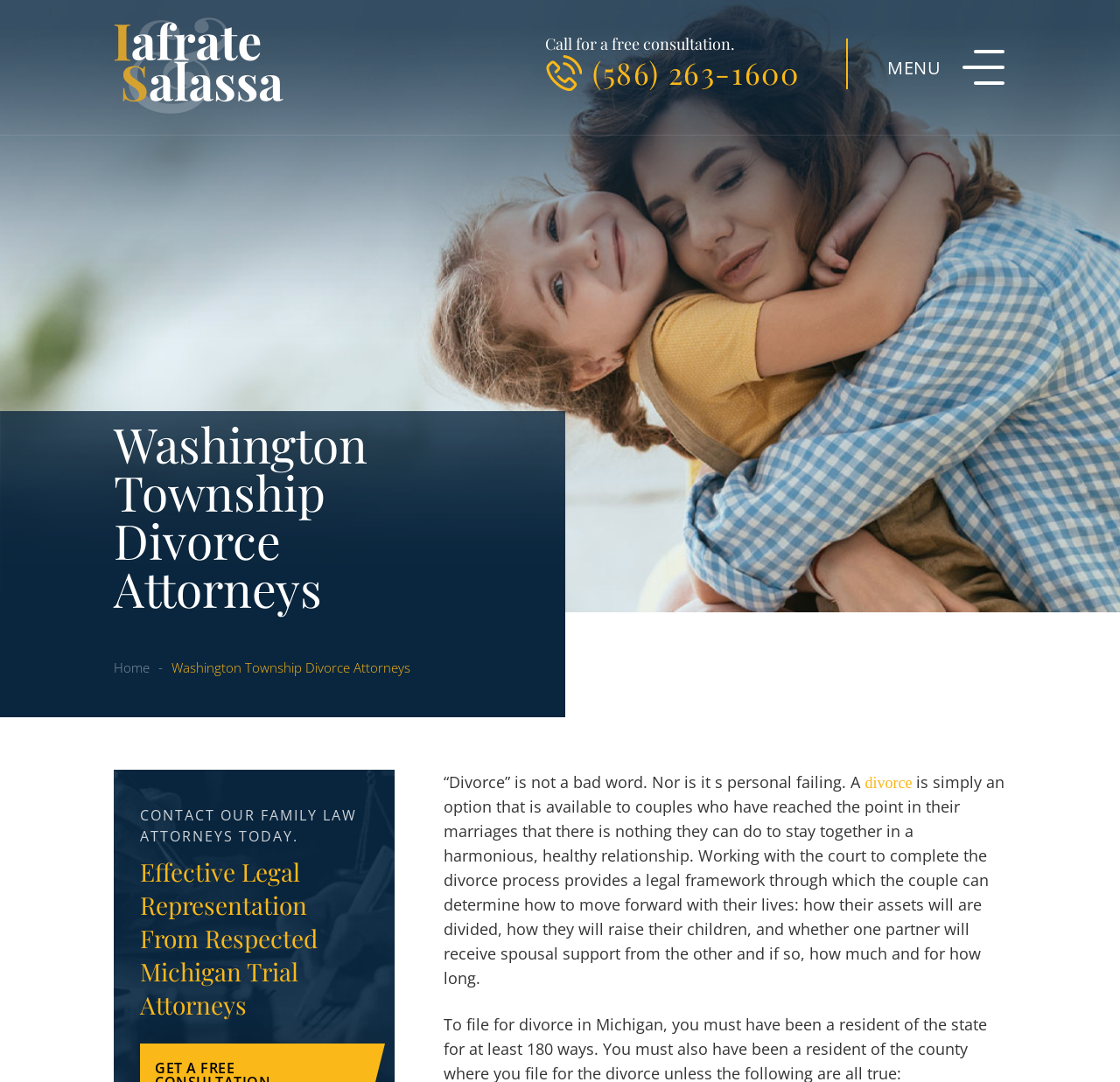What is the purpose of working with the court in the divorce process?
Could you give a comprehensive explanation in response to this question?

I found this information by reading the StaticText element that starts with 'is simply an option that is available to couples...' which explains the purpose of working with the court in the divorce process.